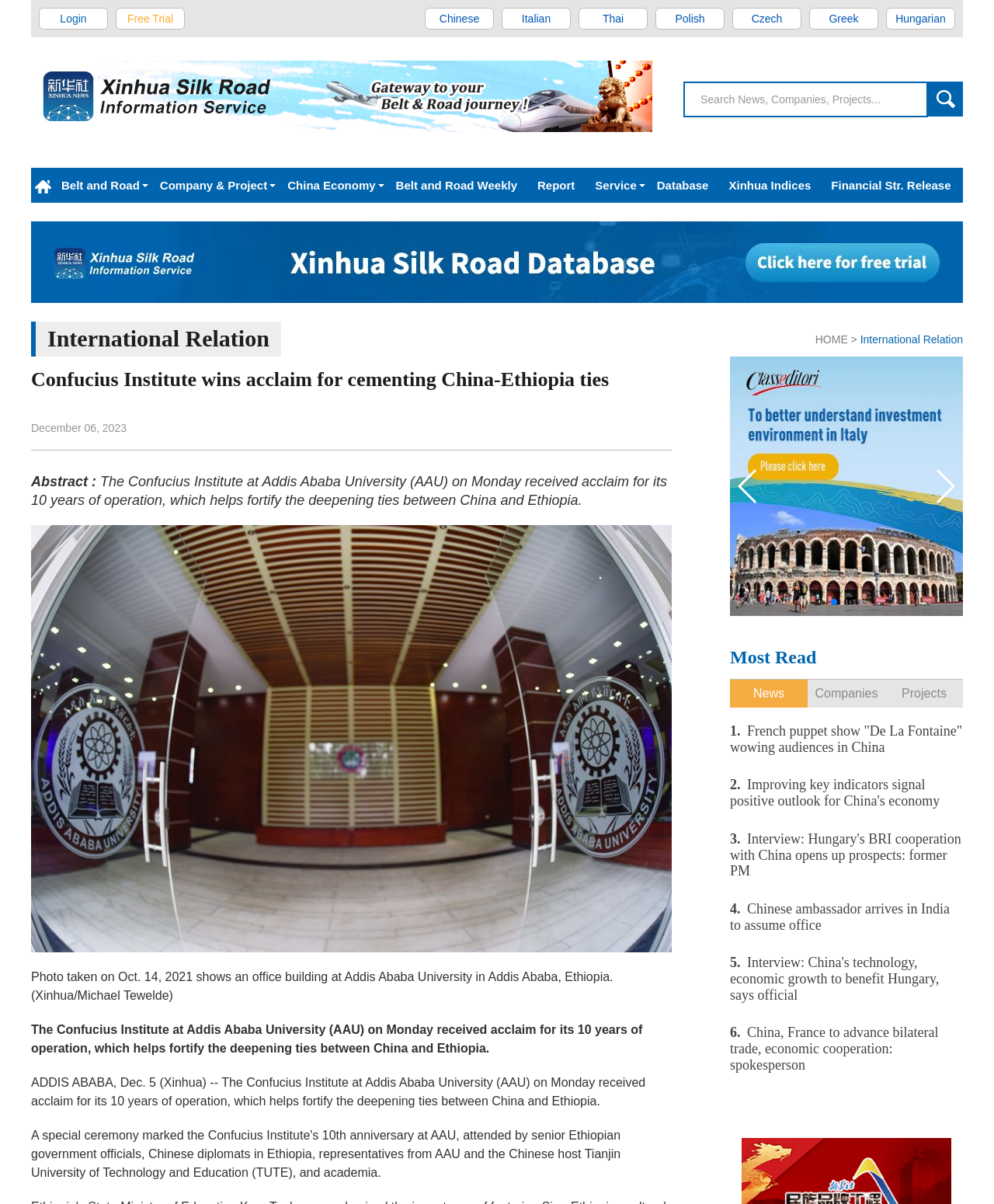Determine the bounding box coordinates of the region that needs to be clicked to achieve the task: "Read the 'Ultimate Guide: 8 Things You Must Do Before 2024 JAMB Registration Opens' article".

None